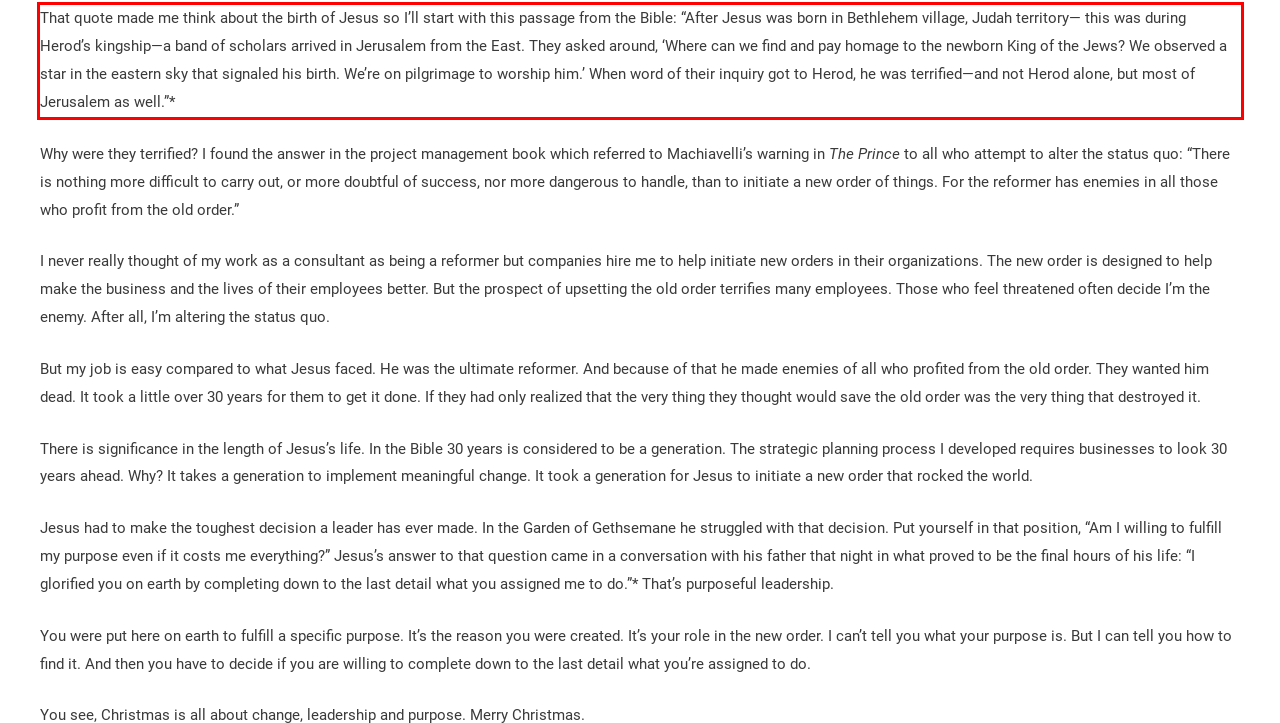Identify and transcribe the text content enclosed by the red bounding box in the given screenshot.

That quote made me think about the birth of Jesus so I’ll start with this passage from the Bible: “After Jesus was born in Bethlehem village, Judah territory— this was during Herod’s kingship—a band of scholars arrived in Jerusalem from the East. They asked around, ‘Where can we find and pay homage to the newborn King of the Jews? We observed a star in the eastern sky that signaled his birth. We’re on pilgrimage to worship him.’ When word of their inquiry got to Herod, he was terrified—and not Herod alone, but most of Jerusalem as well.”*